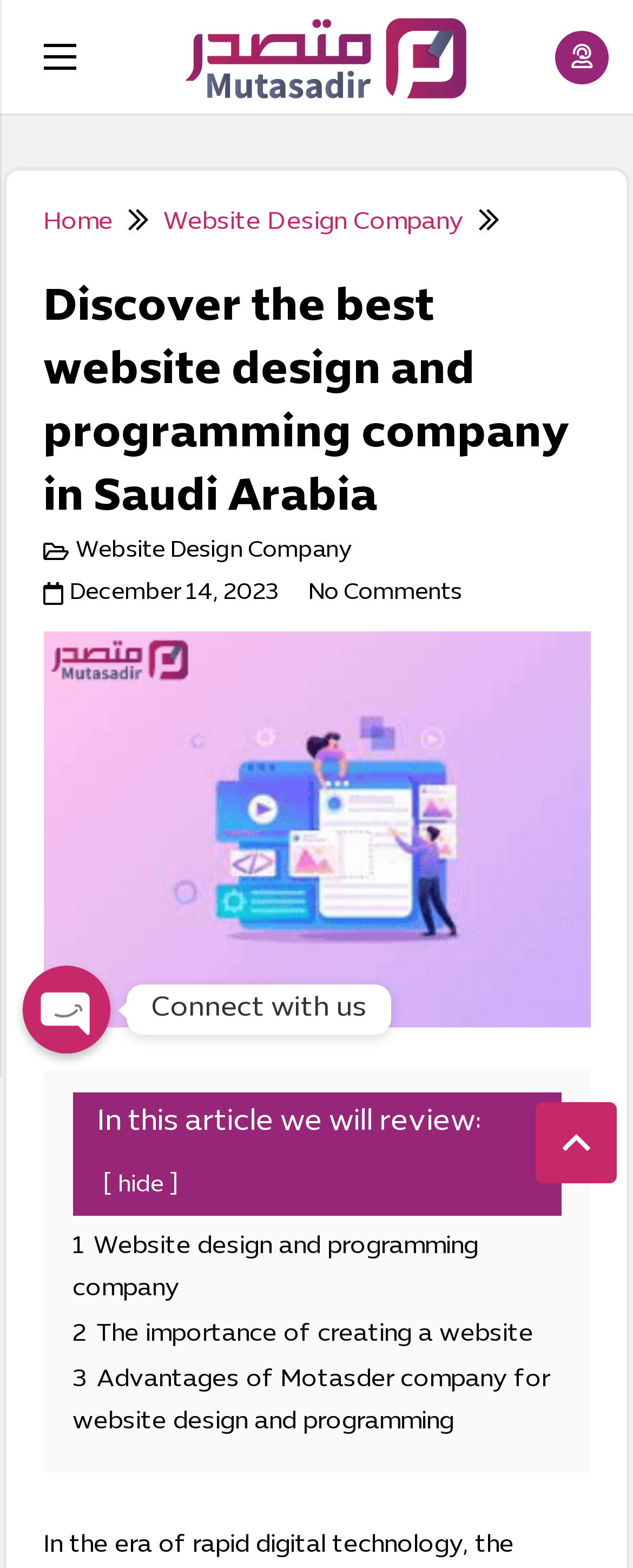Please find the bounding box coordinates for the clickable element needed to perform this instruction: "Search for something".

None